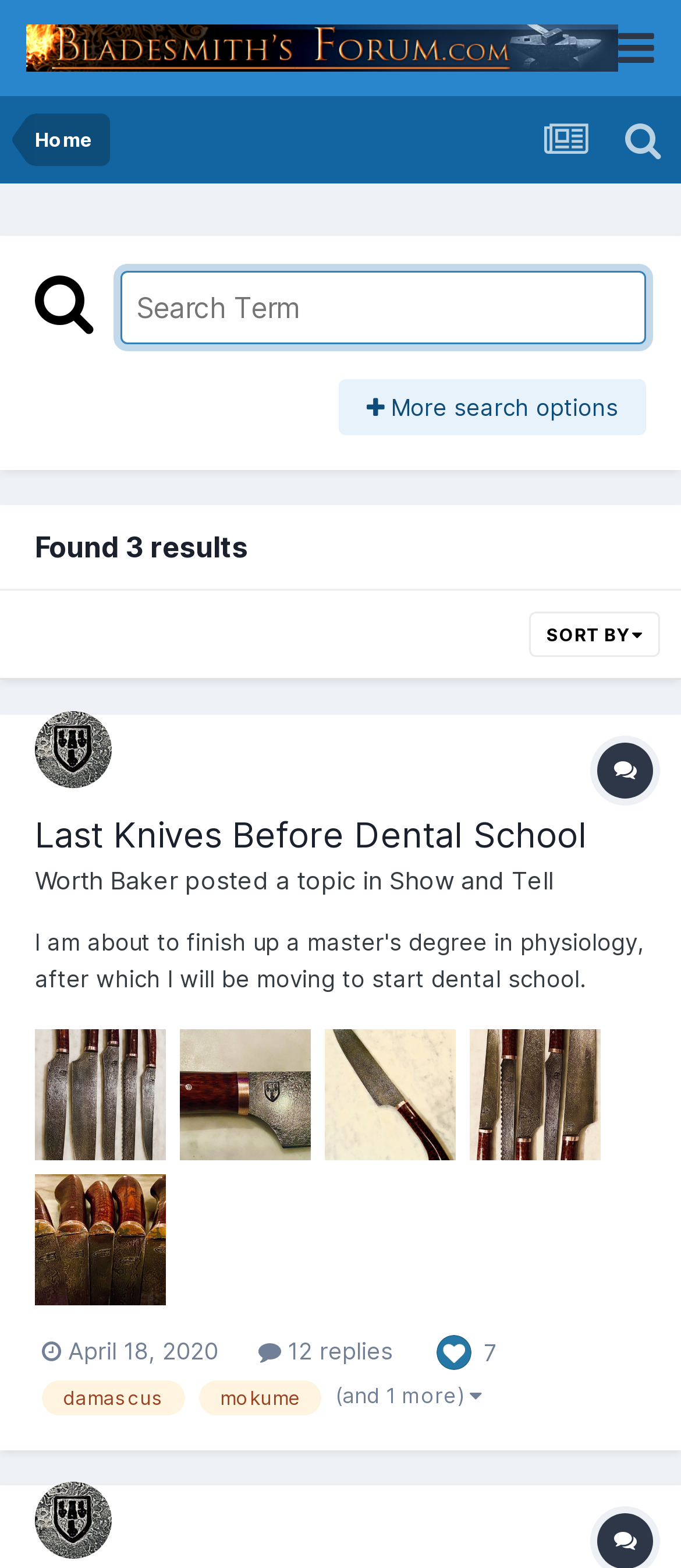Provide a single word or phrase answer to the question: 
How many replies does the first result have?

12